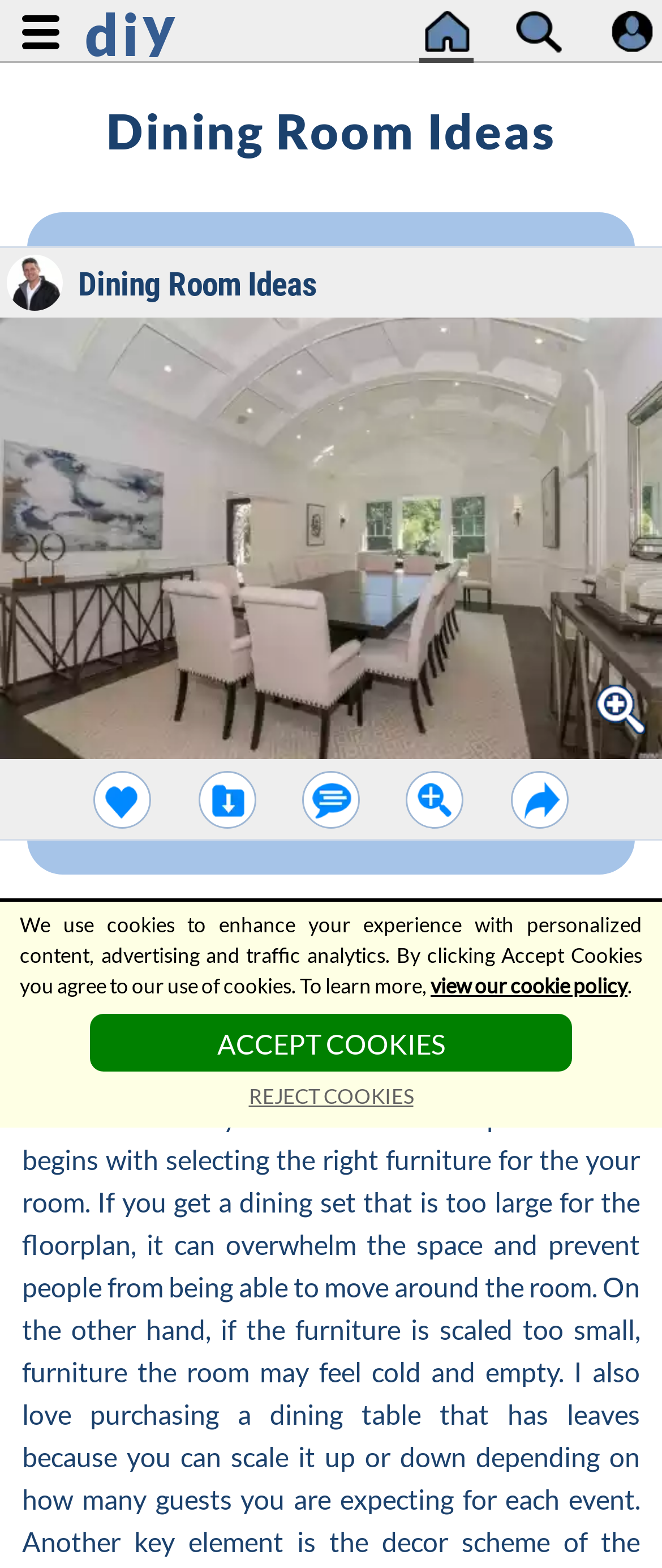Can you find the bounding box coordinates for the element to click on to achieve the instruction: "search for something"?

[0.78, 0.006, 0.85, 0.034]